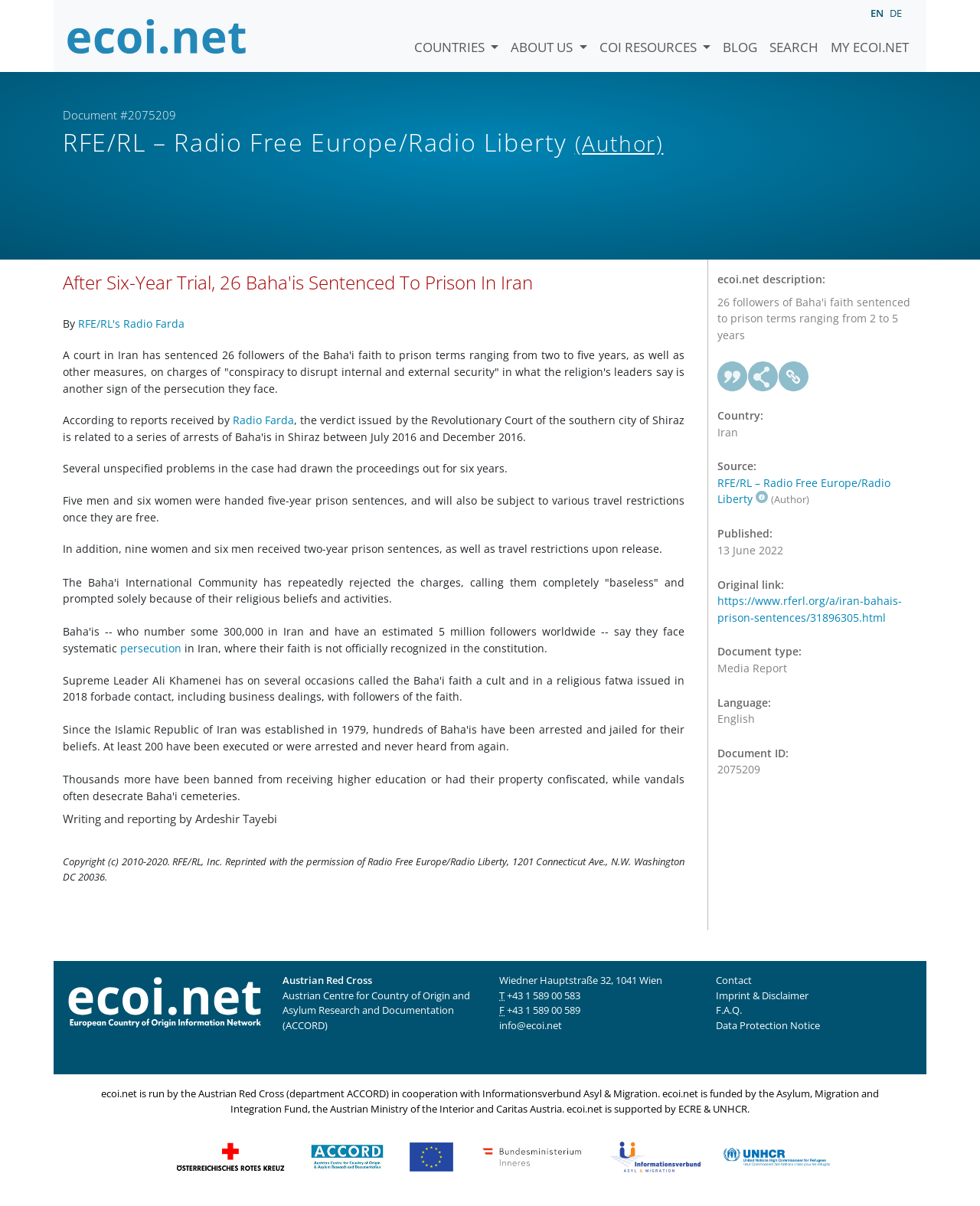Locate the bounding box coordinates of the element to click to perform the following action: 'Visit the 'BLOG' page'. The coordinates should be given as four float values between 0 and 1, in the form of [left, top, right, bottom].

[0.731, 0.012, 0.779, 0.047]